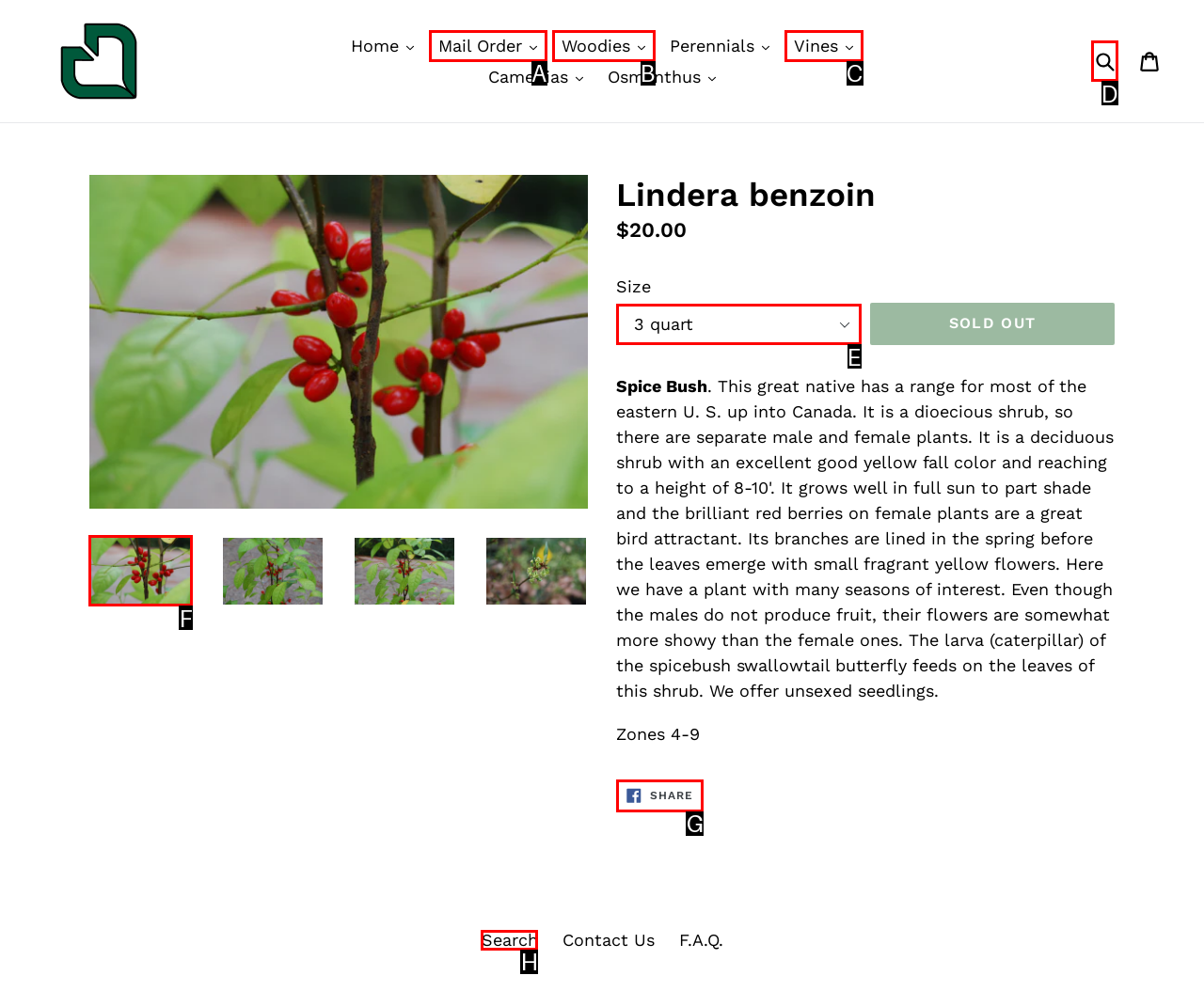Identify which HTML element to click to fulfill the following task: View the details of Lindera benzoin. Provide your response using the letter of the correct choice.

F